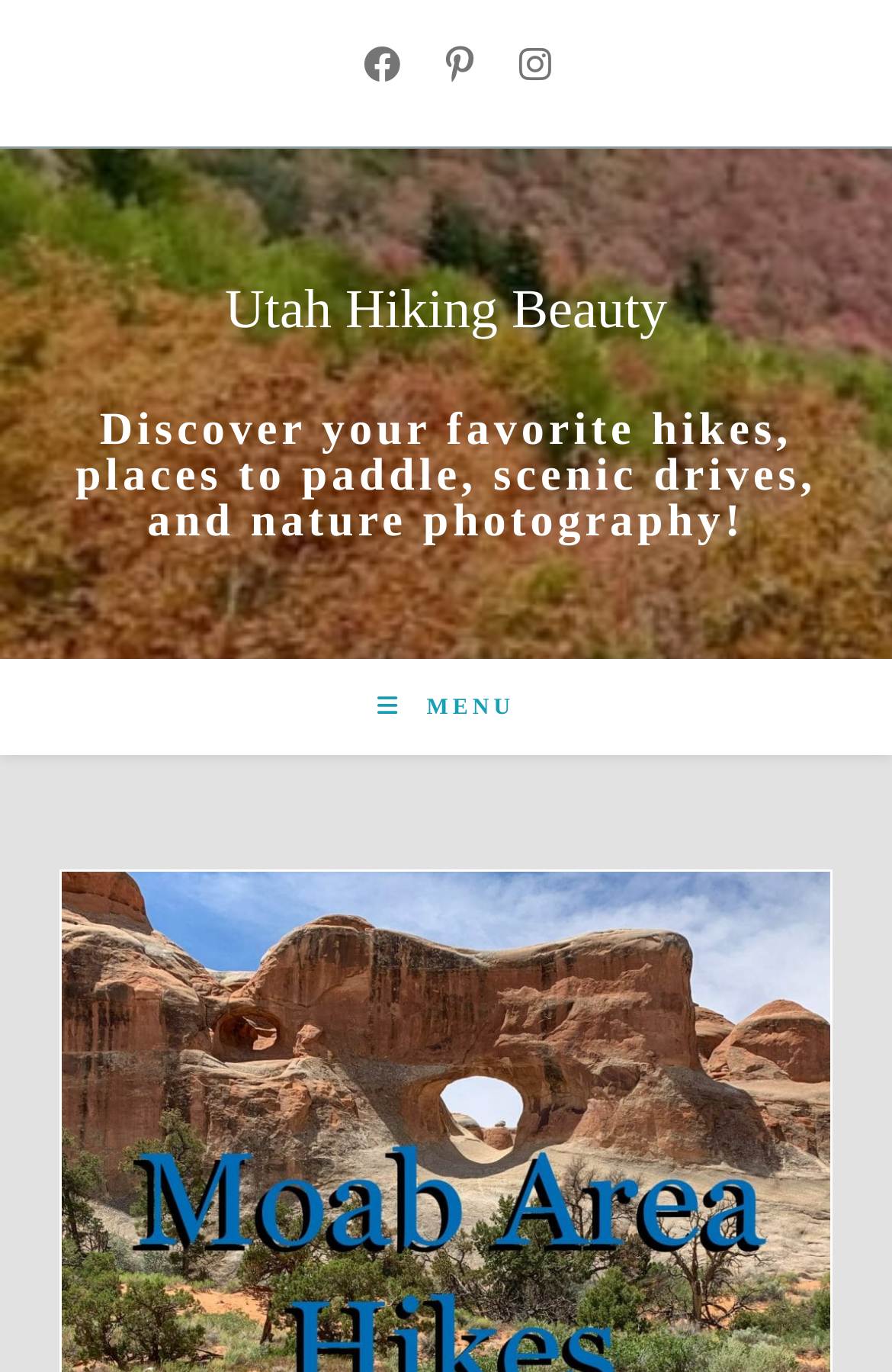Please extract and provide the main headline of the webpage.

Moab Area Hikes